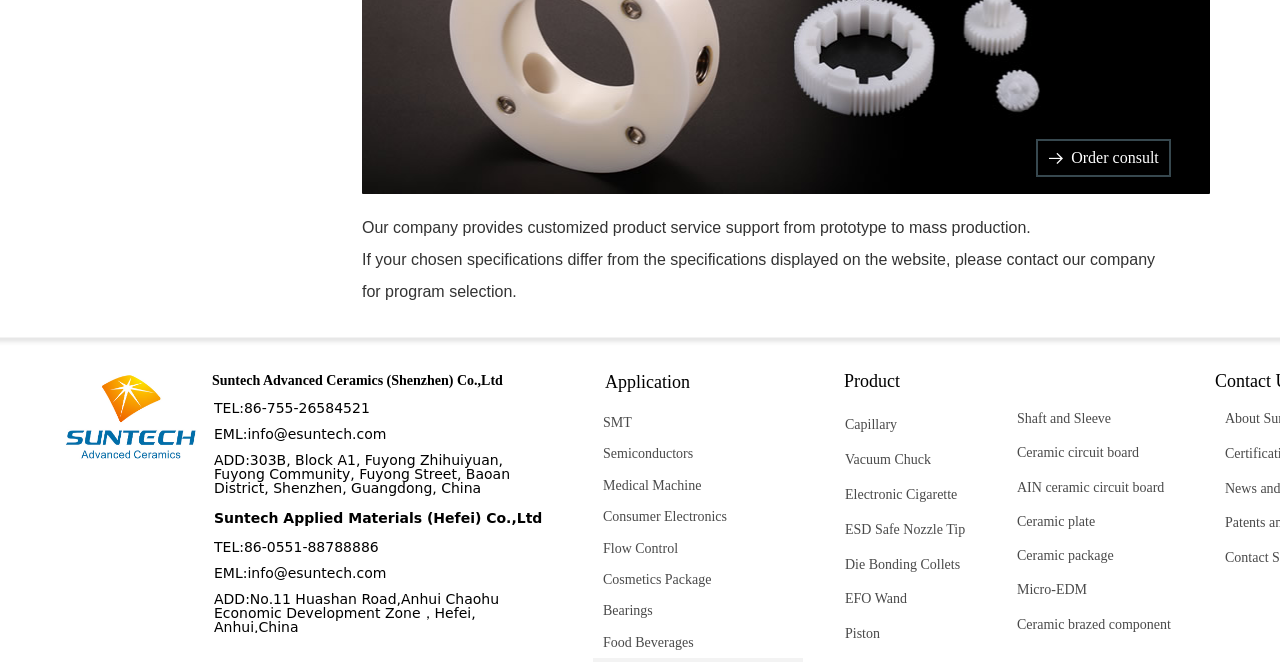Refer to the image and provide a thorough answer to this question:
What products does the company offer?

I inferred that the company offers customized products by reading the StaticText element with the text 'Our company provides customized product service support from prototype to mass production.' at coordinates [0.283, 0.331, 0.805, 0.356]. This text suggests that the company provides customized product services.